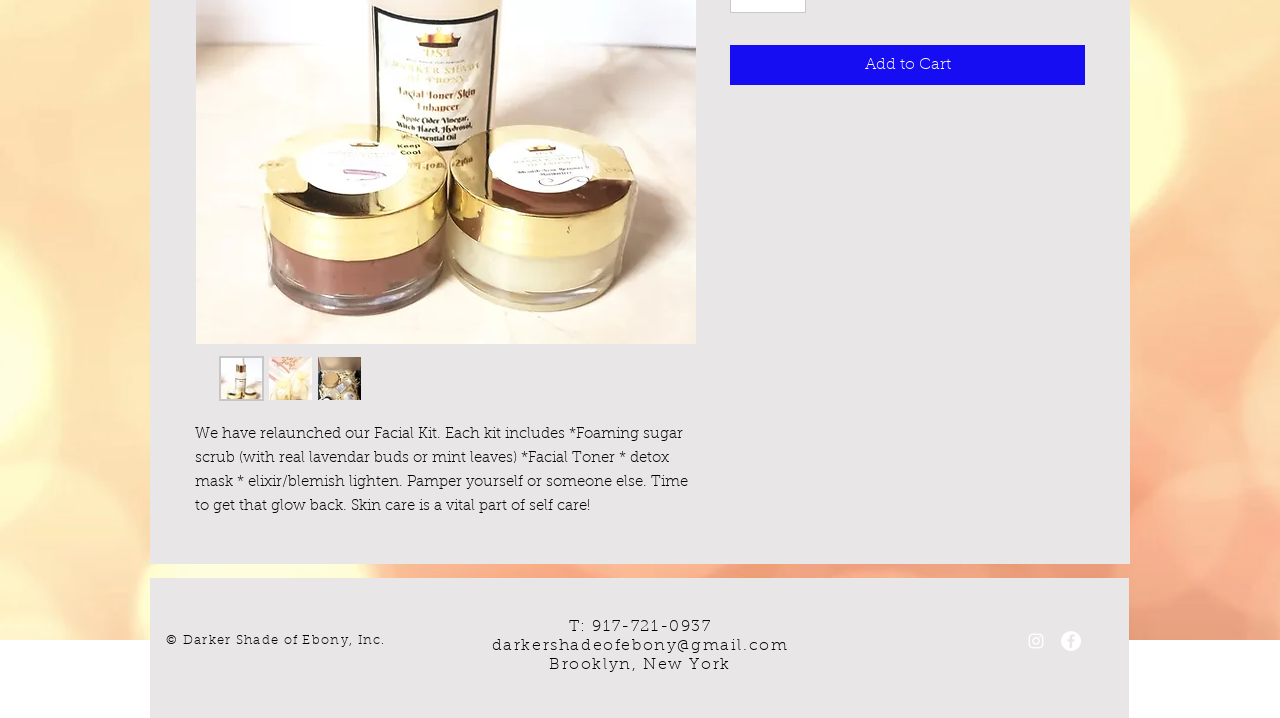Locate the bounding box of the UI element with the following description: "darkershadeofebony@gmail.com".

[0.384, 0.888, 0.616, 0.91]